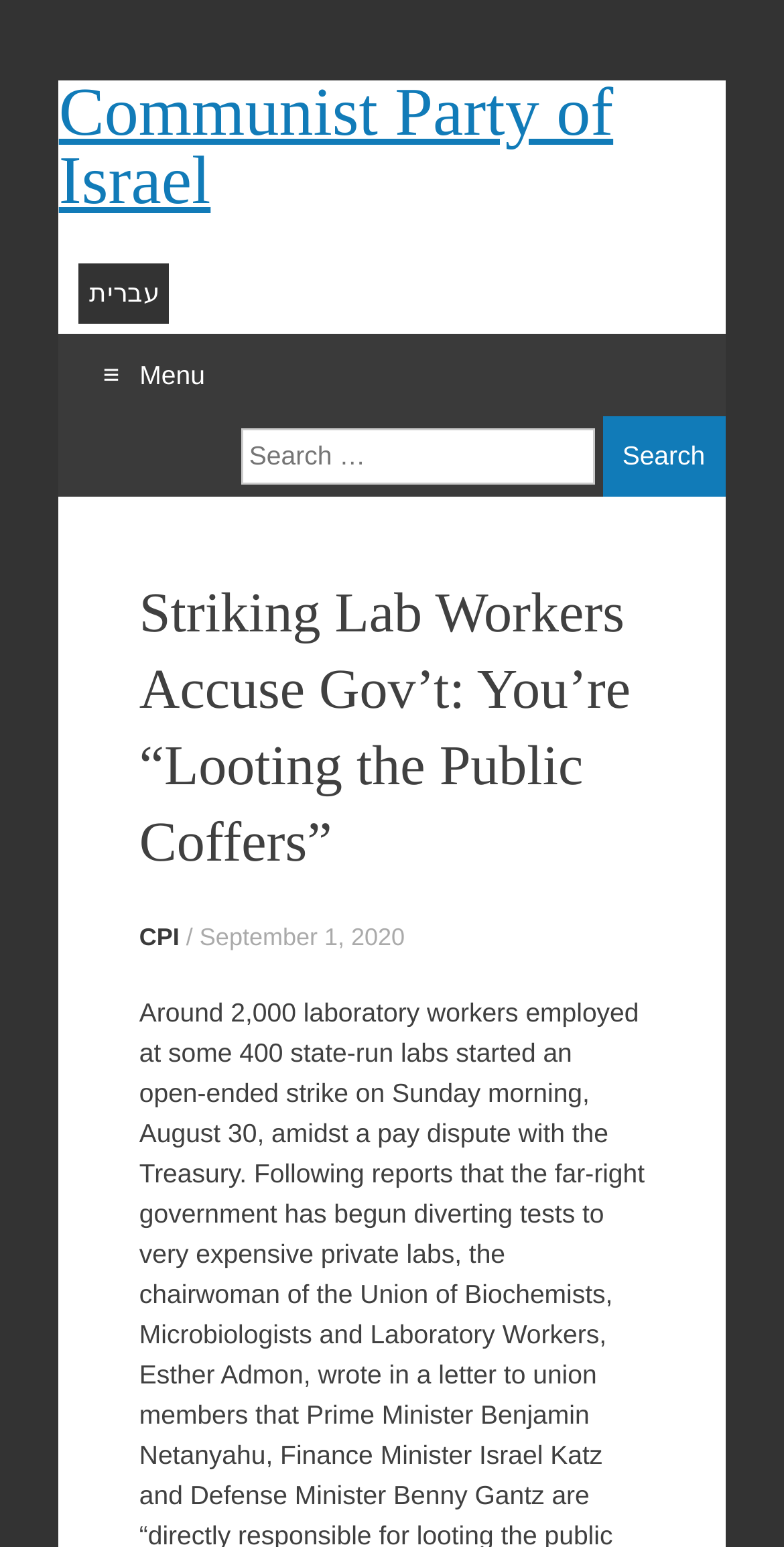Using the provided description istanbul evden eve nakliyat, find the bounding box coordinates for the UI element. Provide the coordinates in (top-left x, top-left y, bottom-right x, bottom-right y) format, ensuring all values are between 0 and 1.

[0.075, 0.766, 0.19, 0.863]